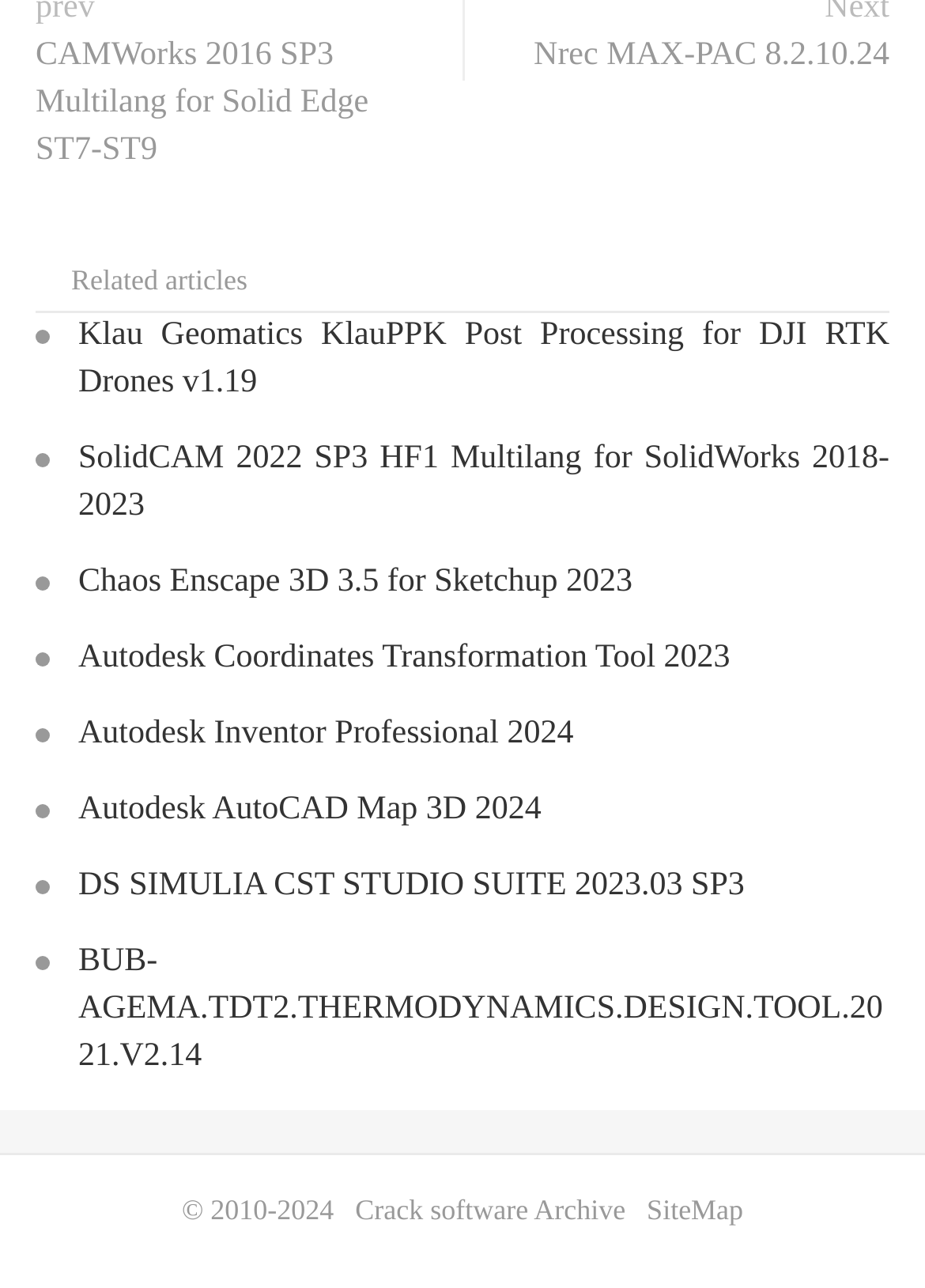What is the first software listed?
Refer to the screenshot and answer in one word or phrase.

CAMWorks 2016 SP3